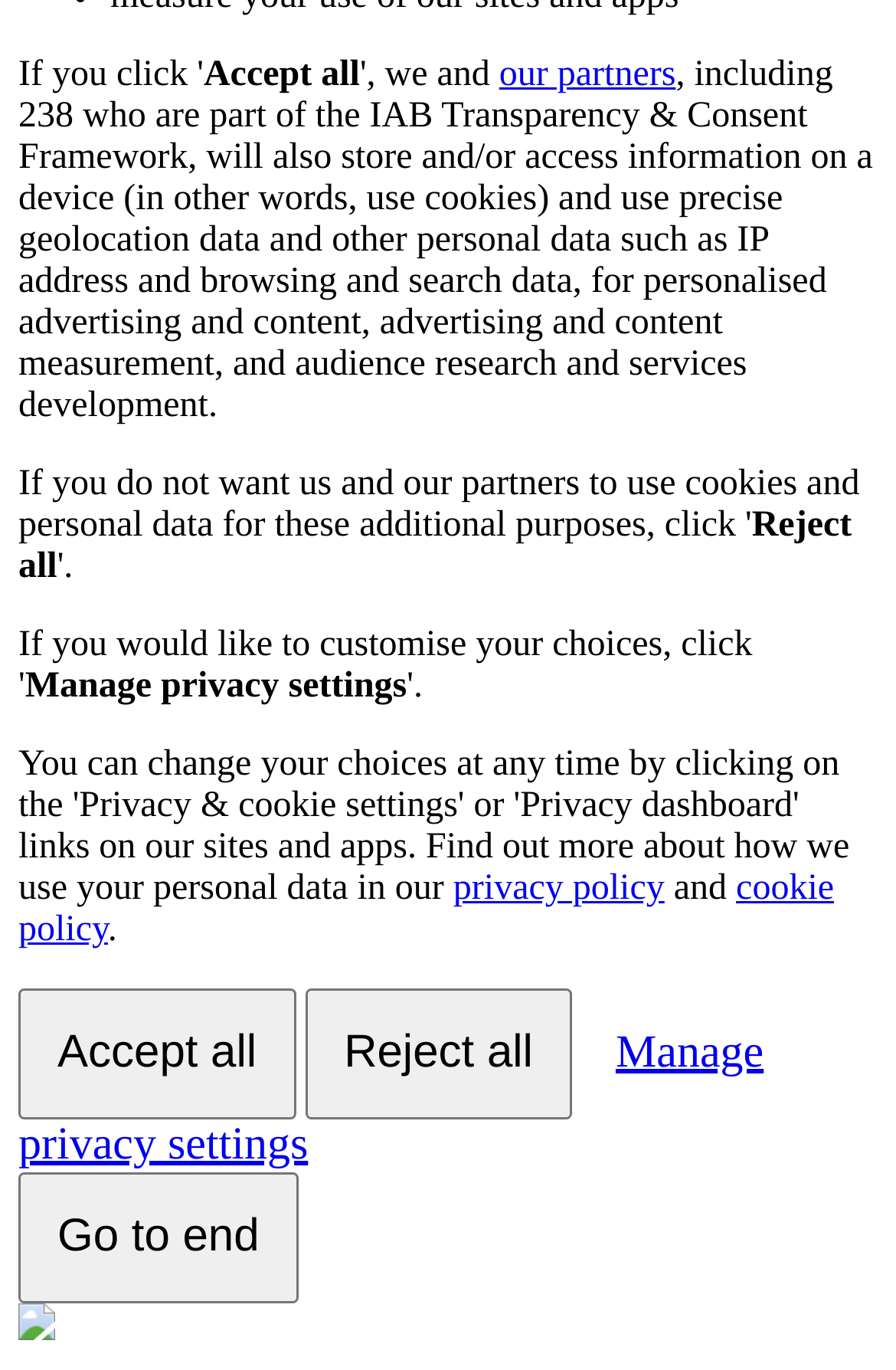Using the webpage screenshot, locate the HTML element that fits the following description and provide its bounding box: "Reject all".

[0.34, 0.721, 0.638, 0.817]